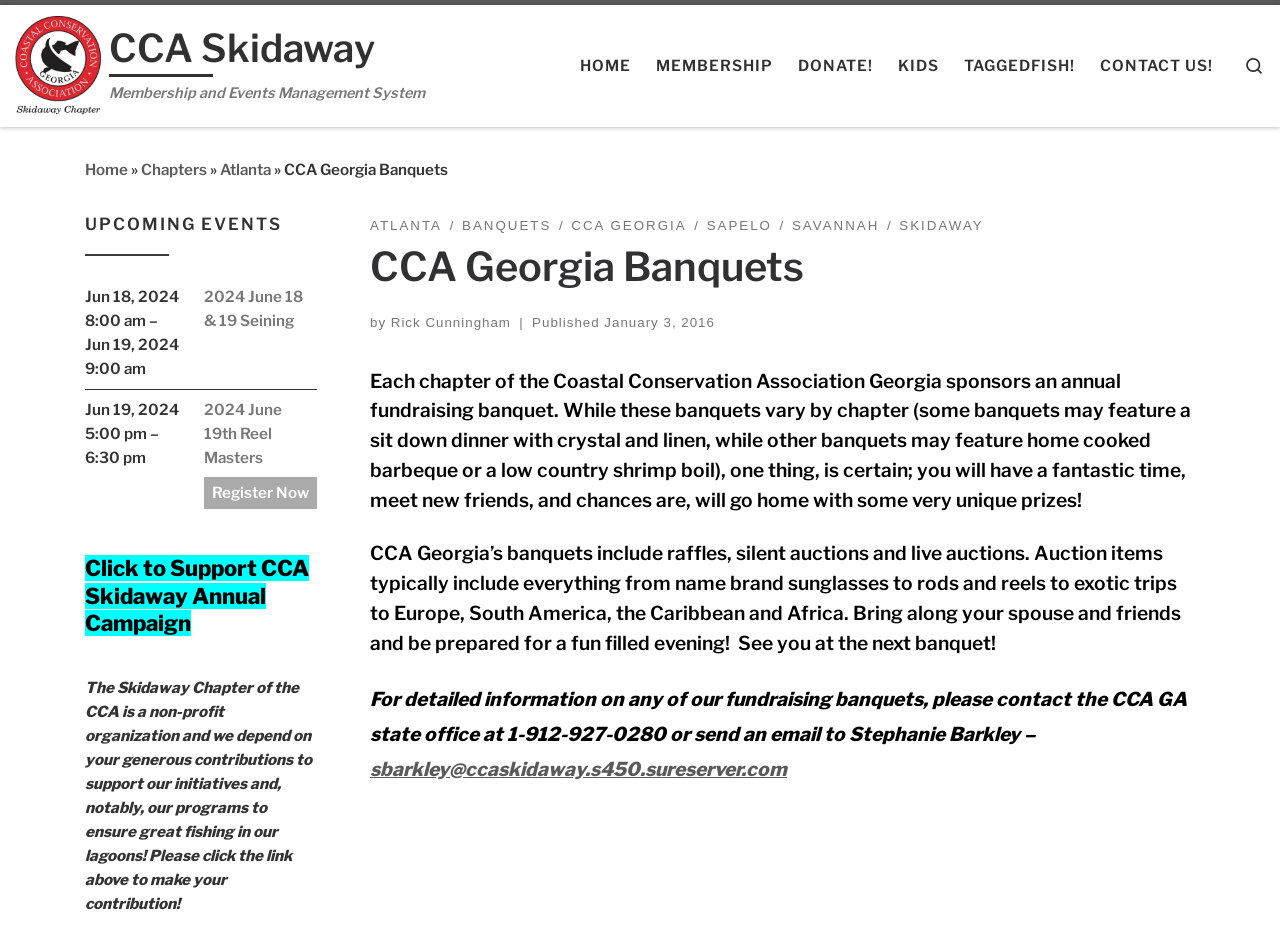Identify the bounding box coordinates of the part that should be clicked to carry out this instruction: "Contact Stephanie Barkley".

[0.289, 0.798, 0.615, 0.823]